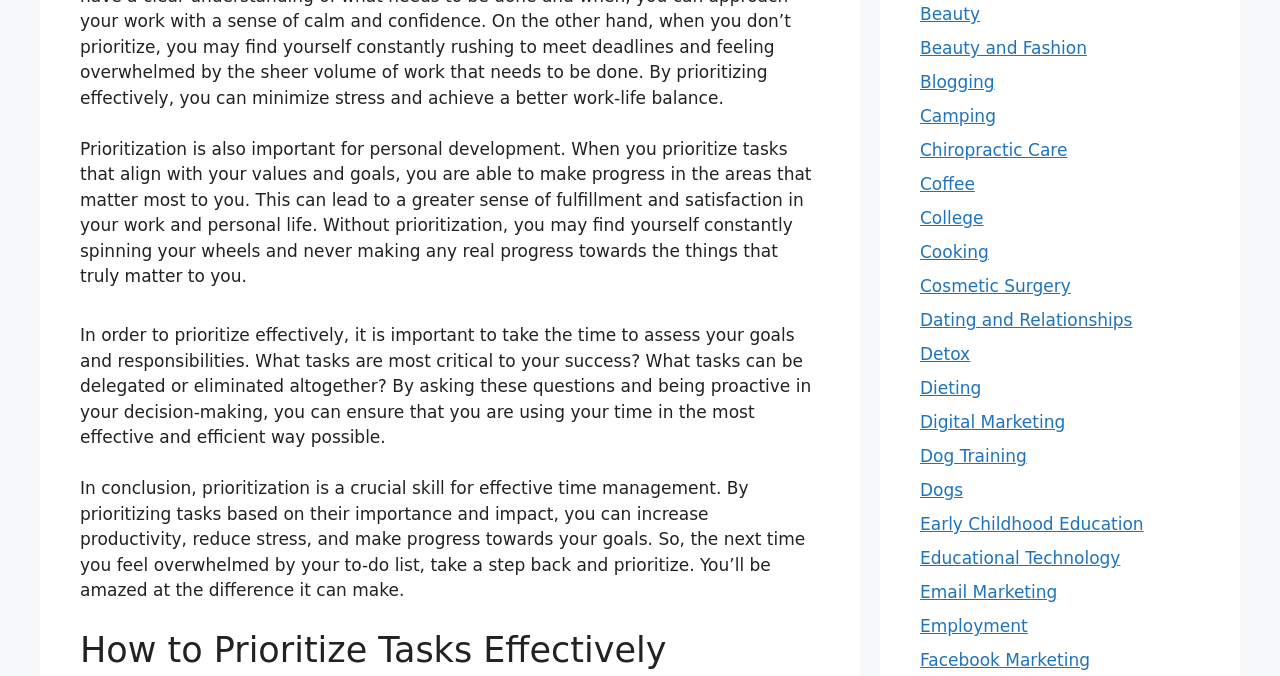Please identify the bounding box coordinates of the area that needs to be clicked to follow this instruction: "Click on the 'Facebook Marketing' link".

[0.719, 0.962, 0.852, 0.991]